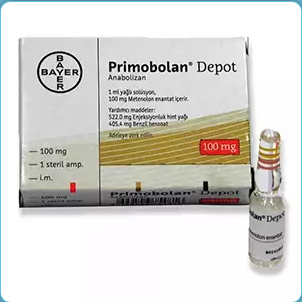What is the purpose of the product?
Give a comprehensive and detailed explanation for the question.

The purpose of the product can be inferred by understanding the context of the image, which is associated with injectable steroids and is often sought after for its therapeutic and performance-enhancing properties.